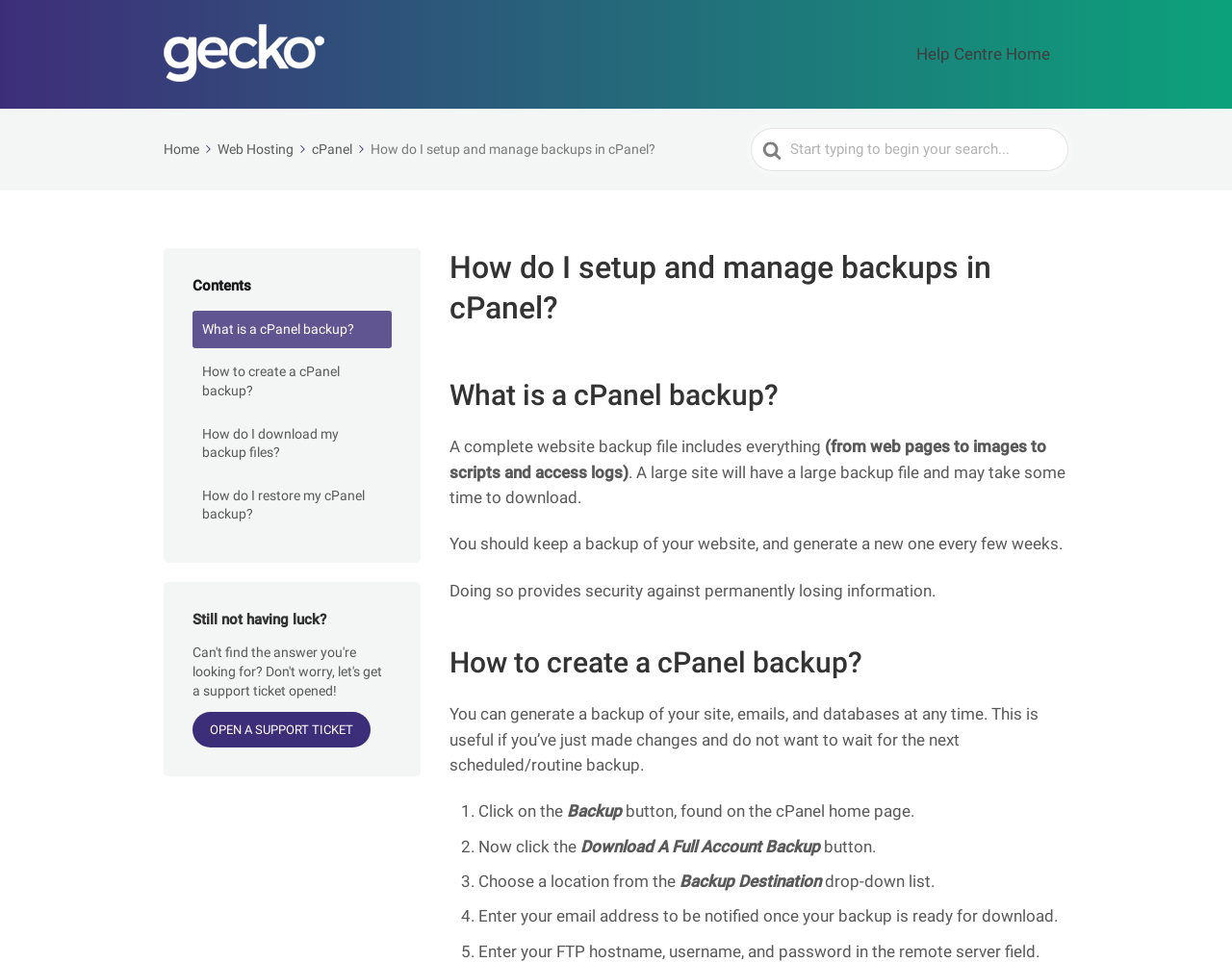Respond to the question below with a concise word or phrase:
What is a cPanel backup?

Complete website backup file